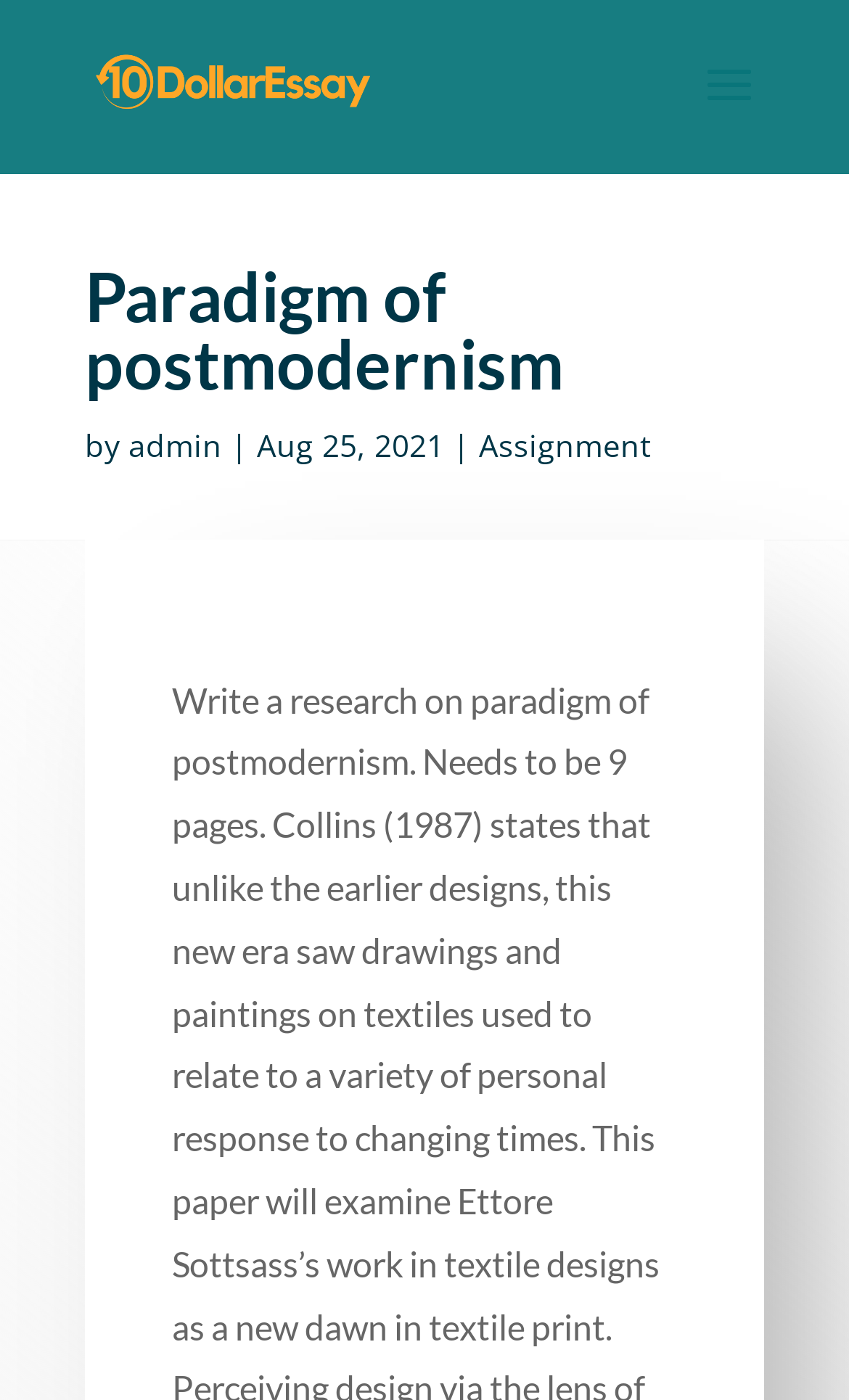Identify the bounding box for the UI element described as: "alt="The cheapest Essay Writing Service"". The coordinates should be four float numbers between 0 and 1, i.e., [left, top, right, bottom].

[0.11, 0.045, 0.442, 0.074]